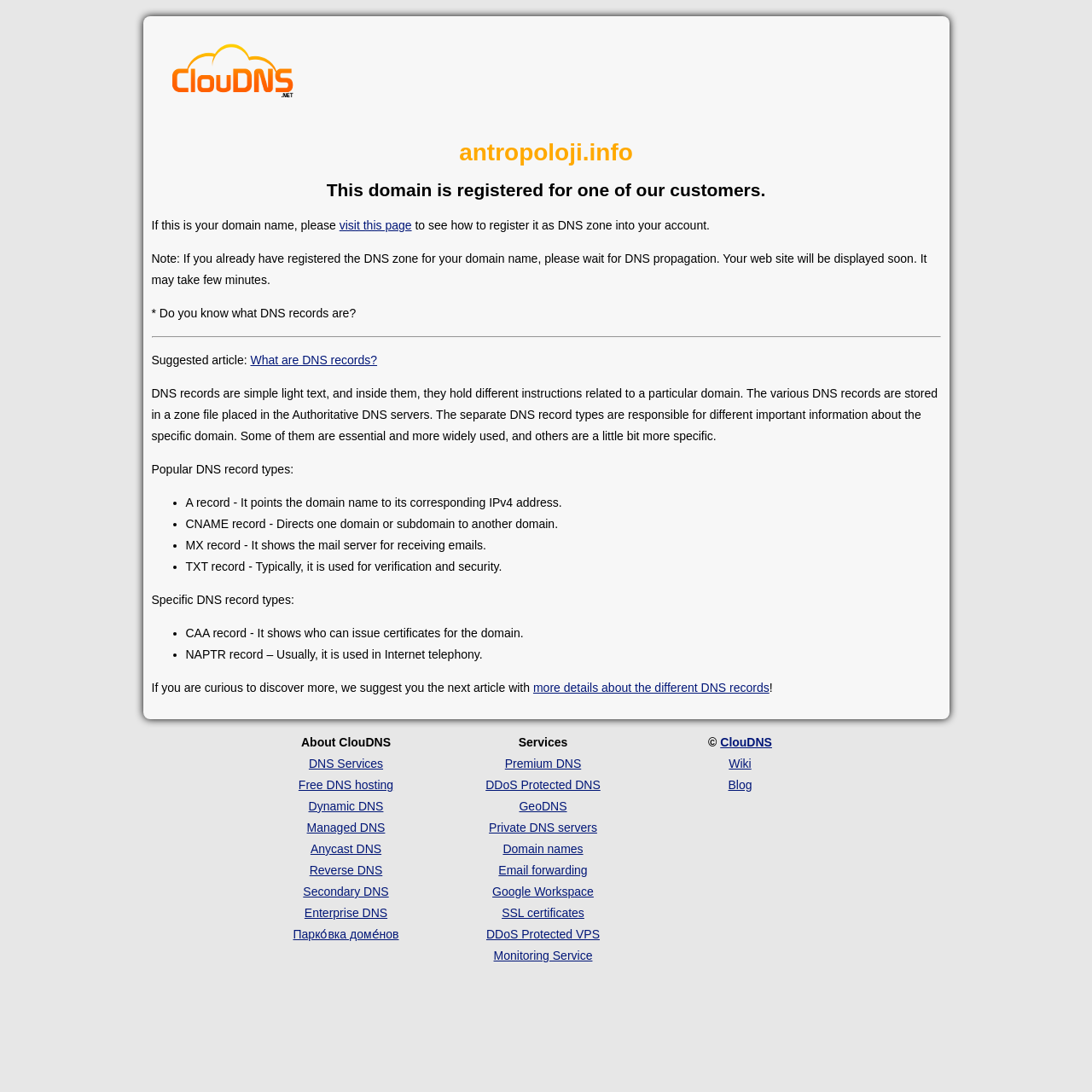What is the type of DNS record used for verification and security?
Examine the webpage screenshot and provide an in-depth answer to the question.

The type of DNS record used for verification and security is mentioned in the list of popular DNS record types, where the TXT record is described as 'Typically, it is used for verification and security', indicating its role in security and verification processes.